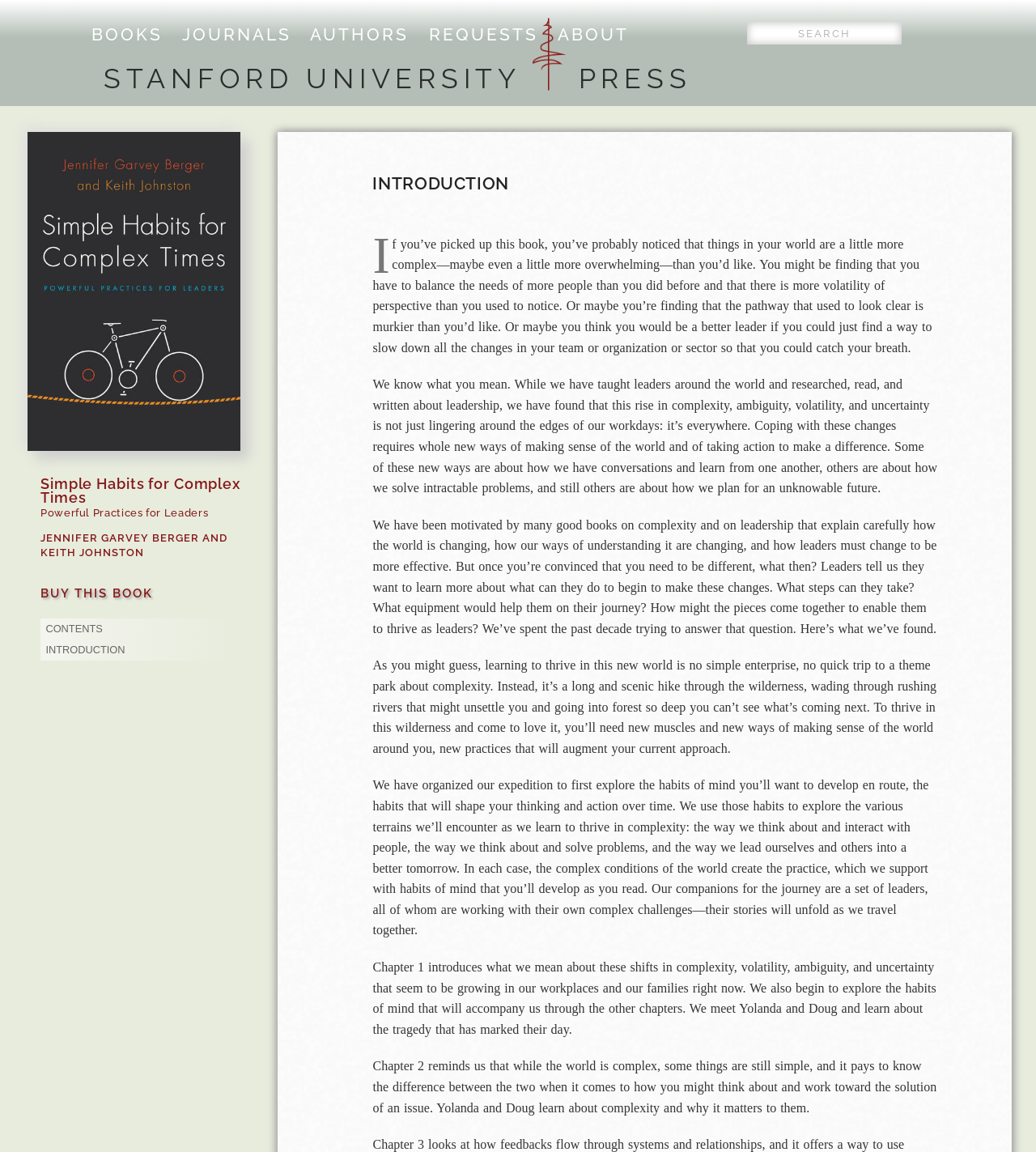How many chapters are introduced in the excerpt?
Carefully examine the image and provide a detailed answer to the question.

I found the introduction of two chapters by looking at the StaticText elements with the text 'Chapter 1 introduces...' and 'Chapter 2 reminds us...'. These elements are children of the Root Element and are likely to be introducing the chapters of the book.